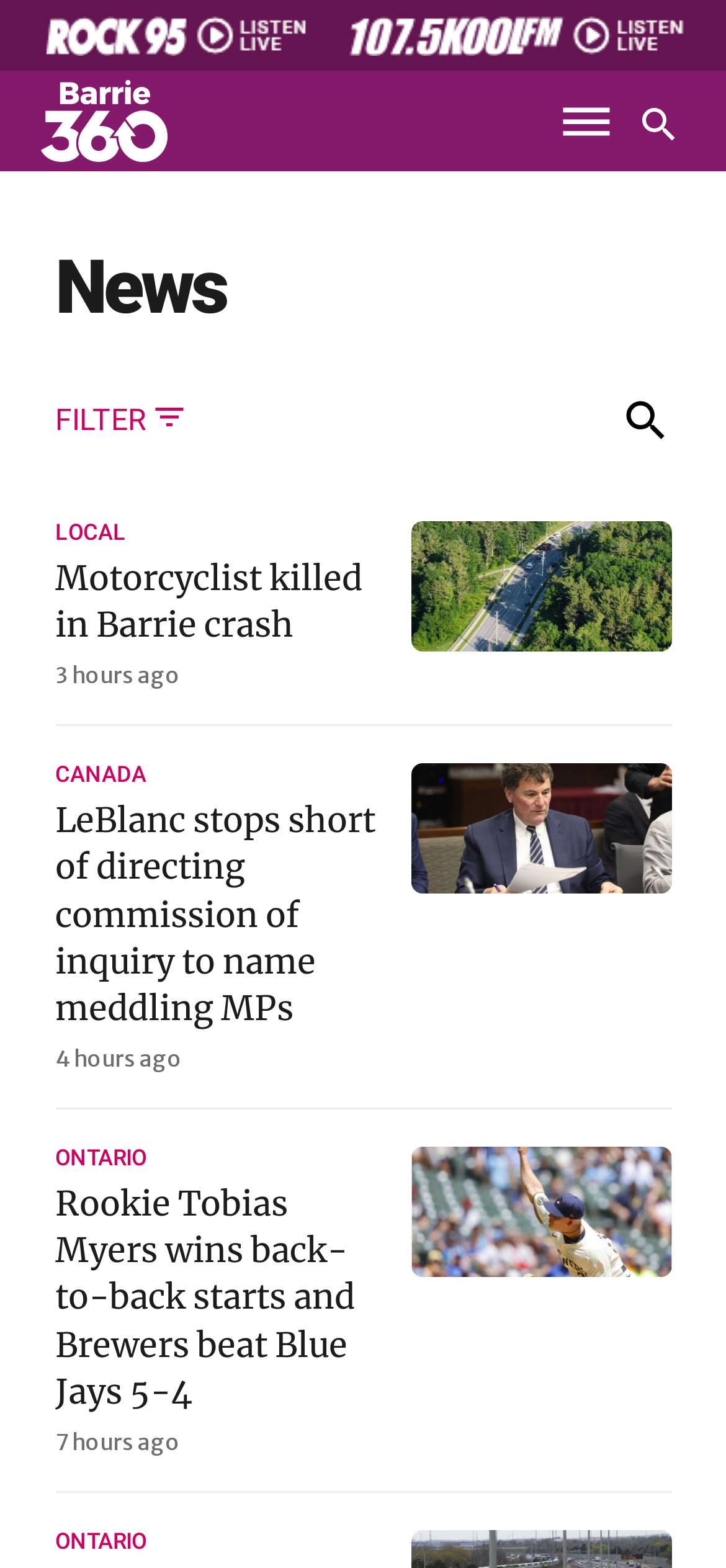Could you highlight the region that needs to be clicked to execute the instruction: "Click on the 'Open search' button"?

[0.872, 0.063, 0.944, 0.096]